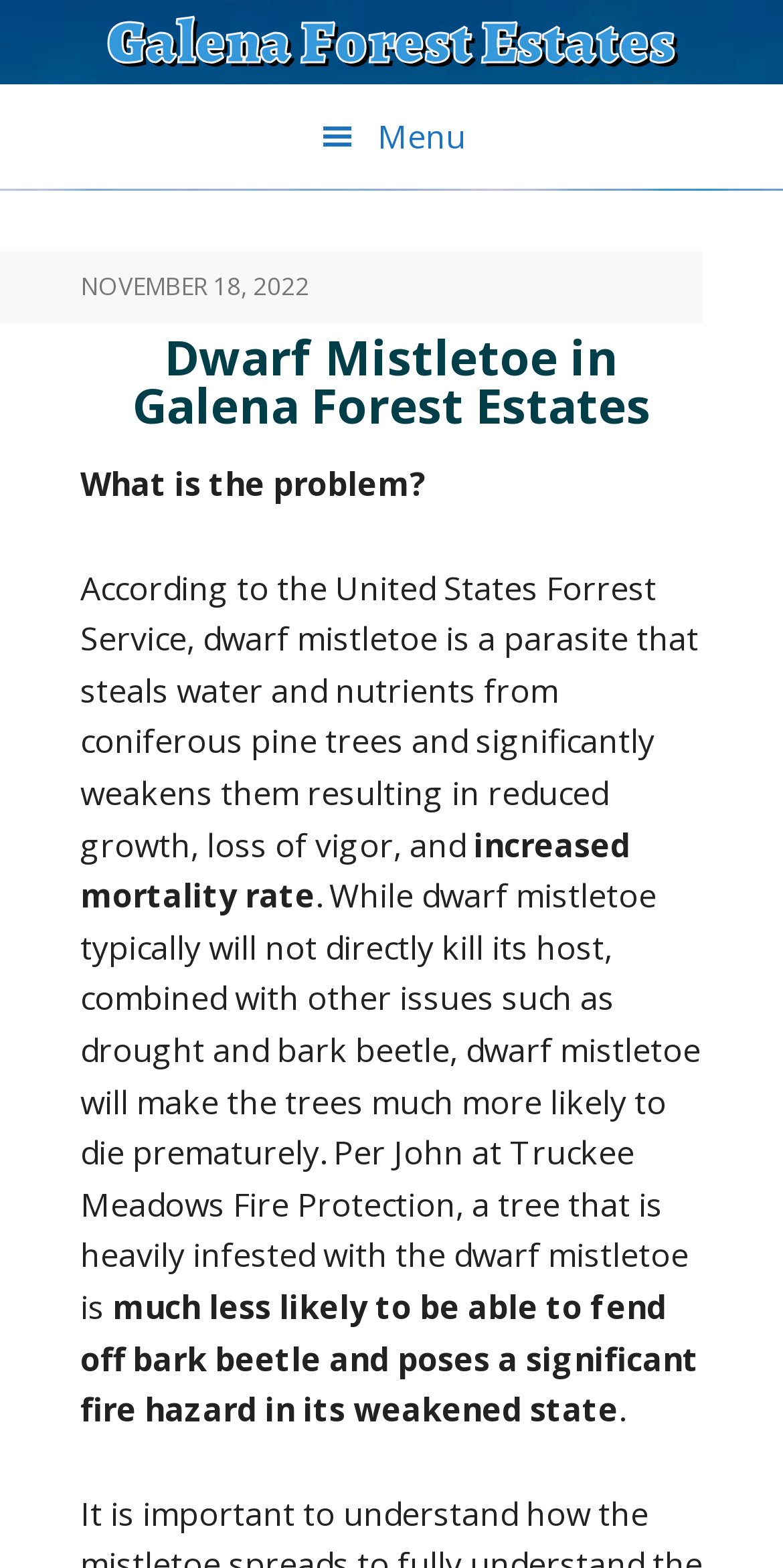Please reply with a single word or brief phrase to the question: 
Who is quoted in the webpage about the fire hazard of Dwarf Mistletoe?

John at Truckee Meadows Fire Protection